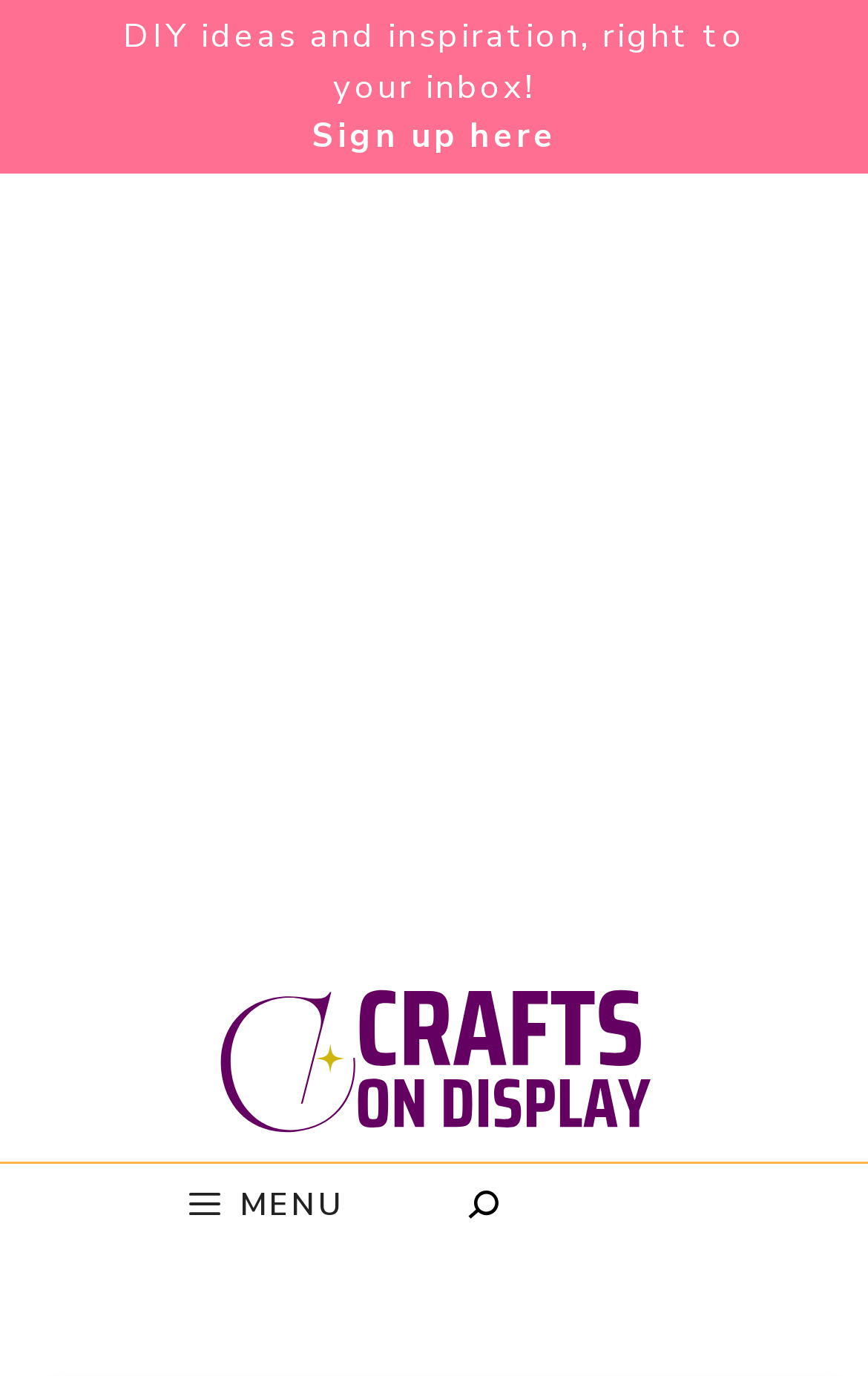What is the purpose of the button?
Kindly offer a detailed explanation using the data available in the image.

I analyzed the button element, which has the label 'MENU' and is described as 'expanded: False controls: generate-slideout-menu'. This suggests that the button is used to open a menu, which is currently not expanded.